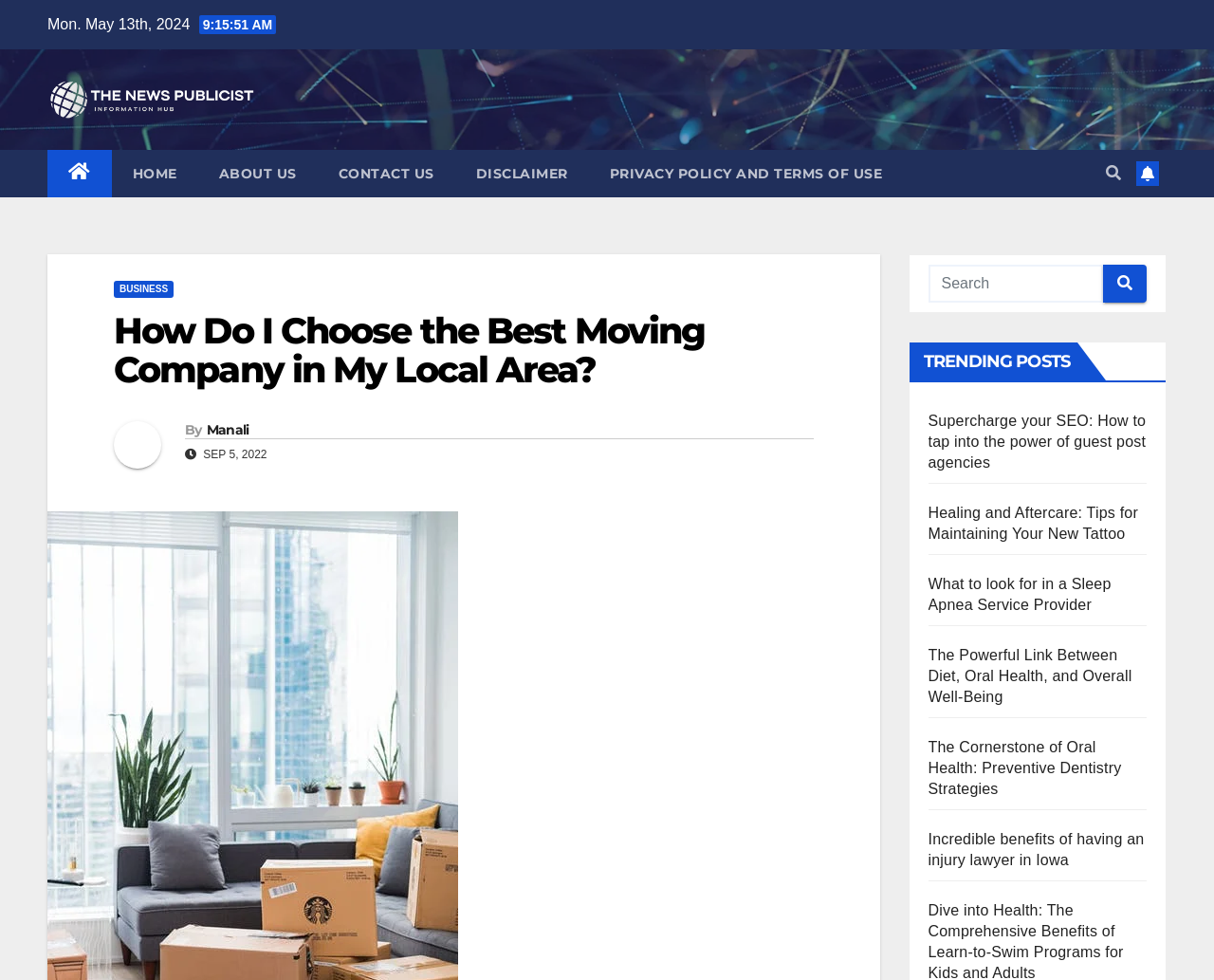Respond with a single word or phrase:
What is the date of the latest article?

SEP 5, 2022